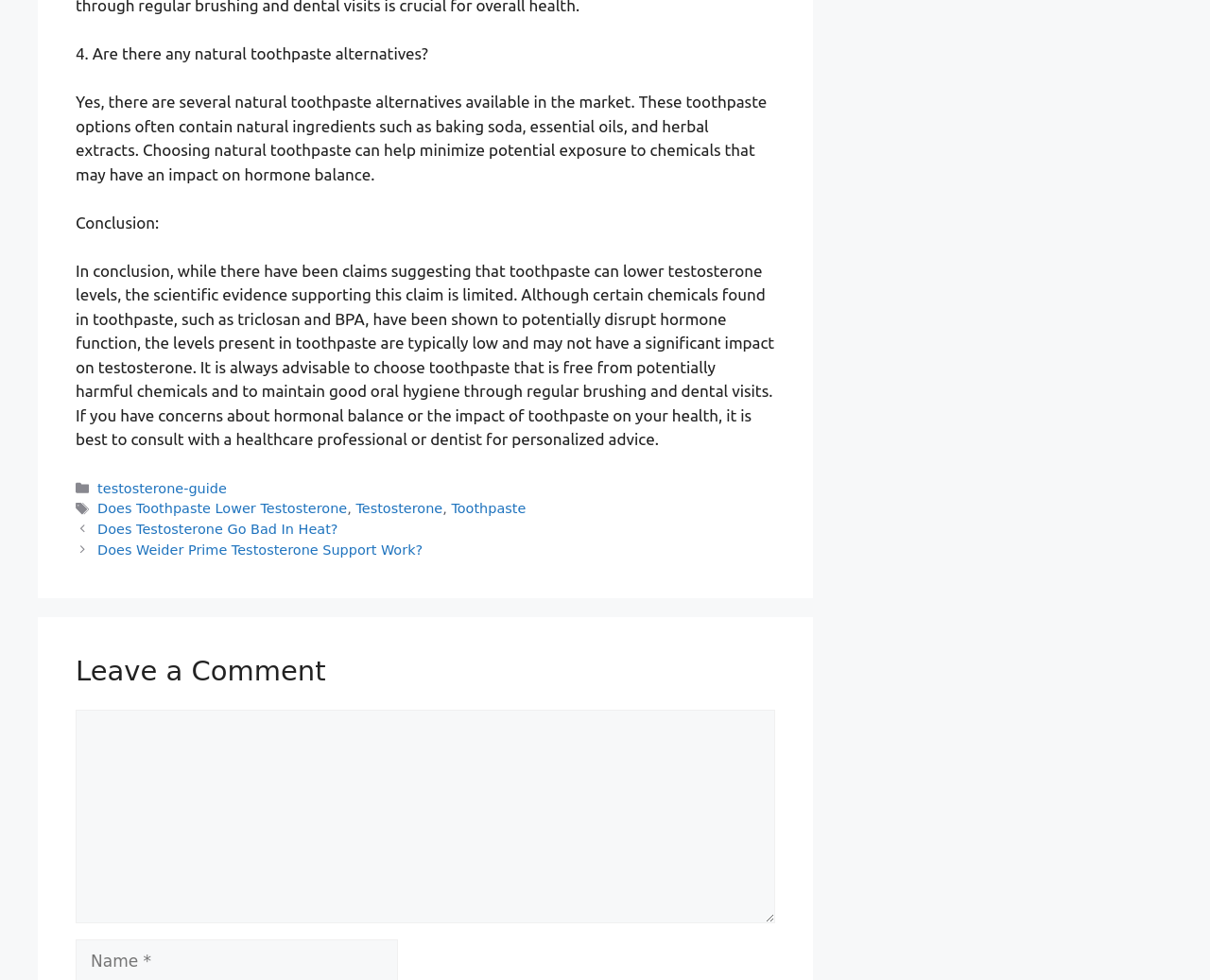What is the topic of the article? Using the information from the screenshot, answer with a single word or phrase.

Toothpaste and testosterone